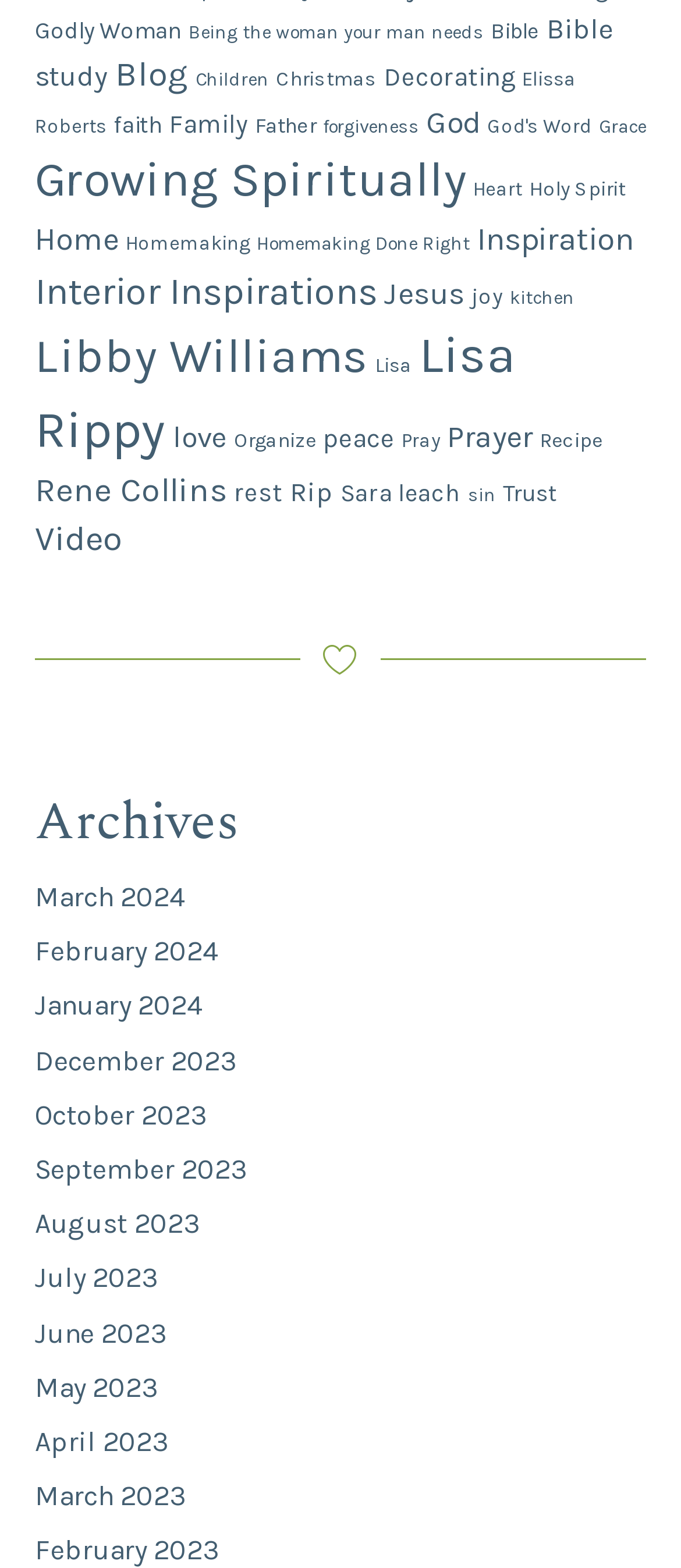What is the category with the most items? Refer to the image and provide a one-word or short phrase answer.

Growing Spiritually